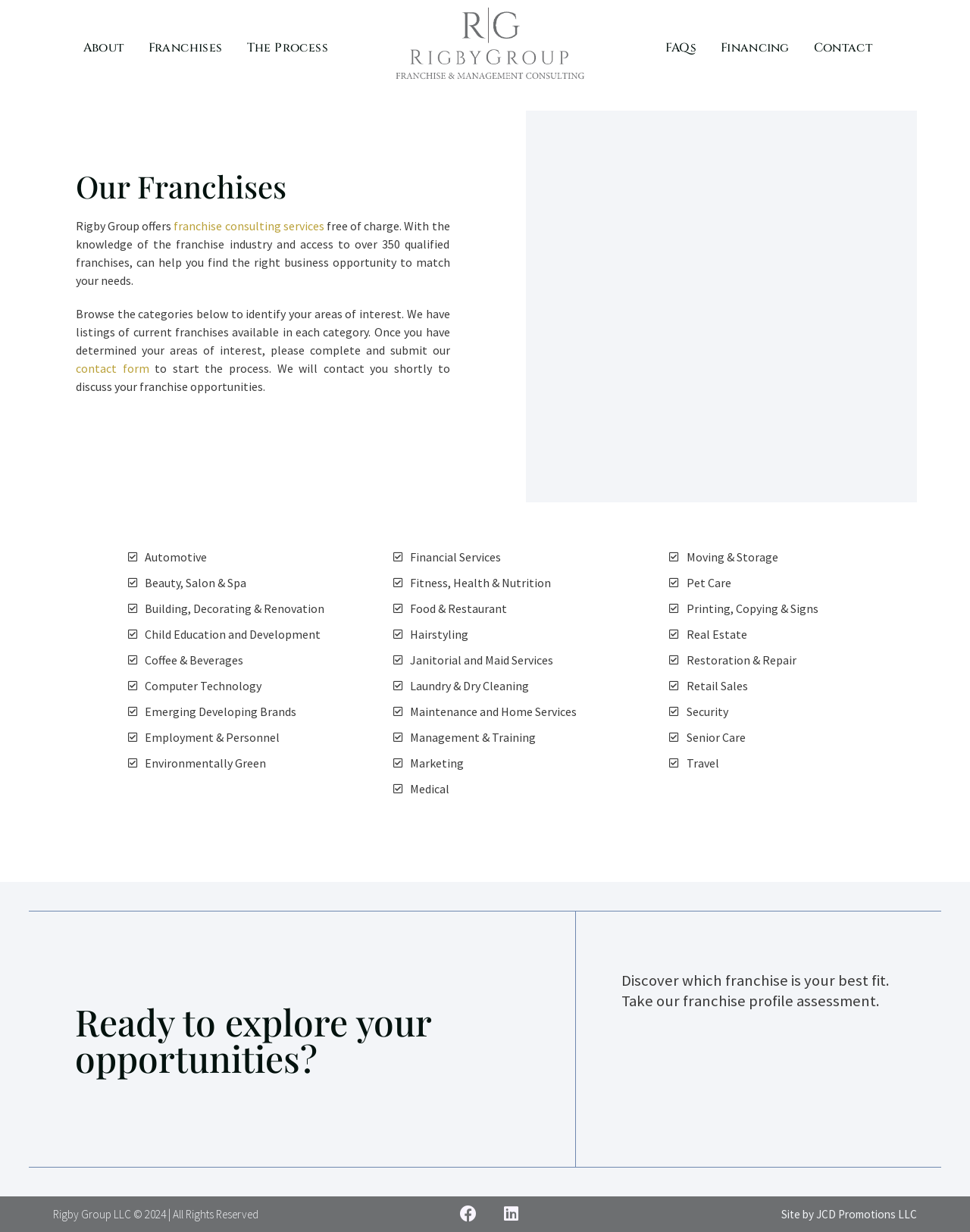Elaborate on the information and visuals displayed on the webpage.

The webpage is about Rigby Group, a franchise consulting service provider. At the top, there are two navigation menus, one on the left and one on the right, each with a menu toggle button. The left menu has links to "About", "Franchises", and "The Process", while the right menu has links to "FAQs", "Financing", and "Contact".

Below the navigation menus, there is a main section with a heading "Our Franchises" and a brief introduction to Rigby Group's franchise consulting services. The introduction mentions that they offer free franchise consulting services and have access to over 350 qualified franchises.

Following the introduction, there is a section with a list of categories, including "Automotive", "Beauty, Salon & Spa", "Building, Decorating & Renovation", and many others. These categories are arranged in three columns, with 12 categories in each column.

Below the categories section, there is a heading "Ready to explore your opportunities?" and another heading "Discover which franchise is your best fit. Take our franchise profile assessment." These headings are followed by a call-to-action to take the franchise profile assessment.

At the bottom of the page, there is a footer section with a copyright notice, social media links to Facebook and LinkedIn, and a credit to the website developer, JCD Promotions LLC.